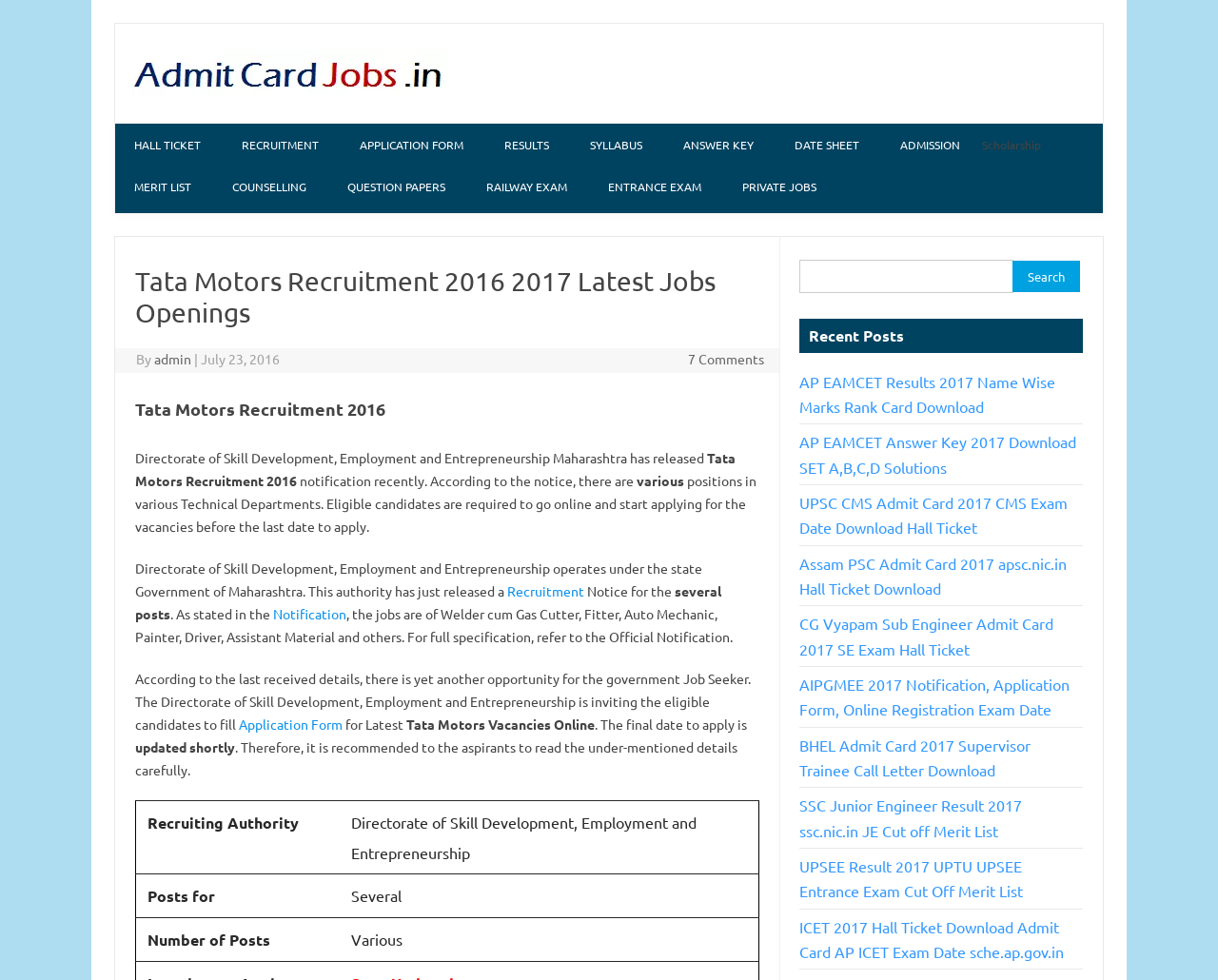What is the final date to apply for Tata Motors Vacancies?
Provide an in-depth answer to the question, covering all aspects.

This answer can be found in the paragraph section of the webpage, where it is mentioned that the final date to apply is updated shortly, implying that the exact date is not specified yet.